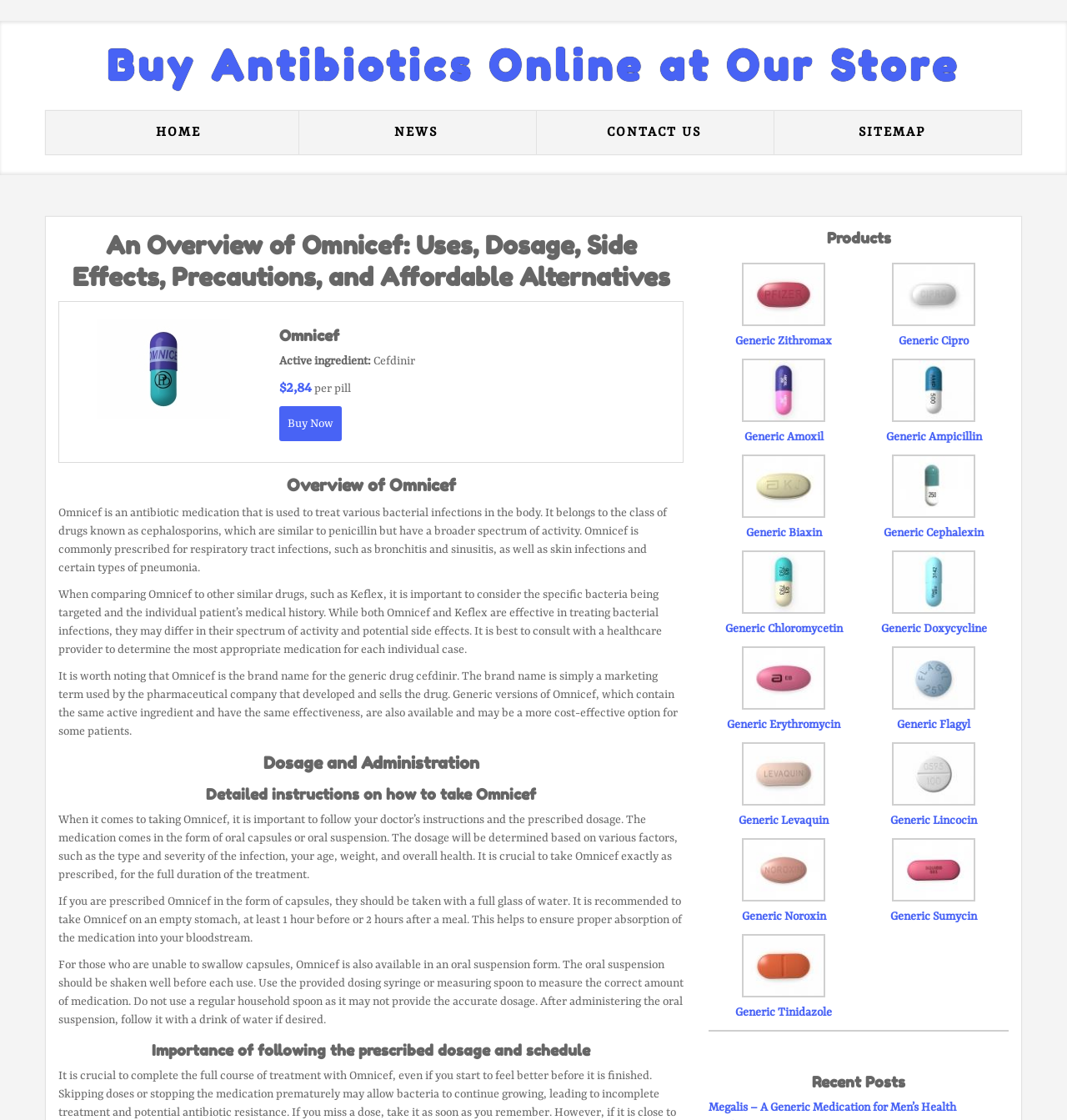Provide the bounding box coordinates of the UI element this sentence describes: "Contact Us".

[0.5, 0.099, 0.725, 0.138]